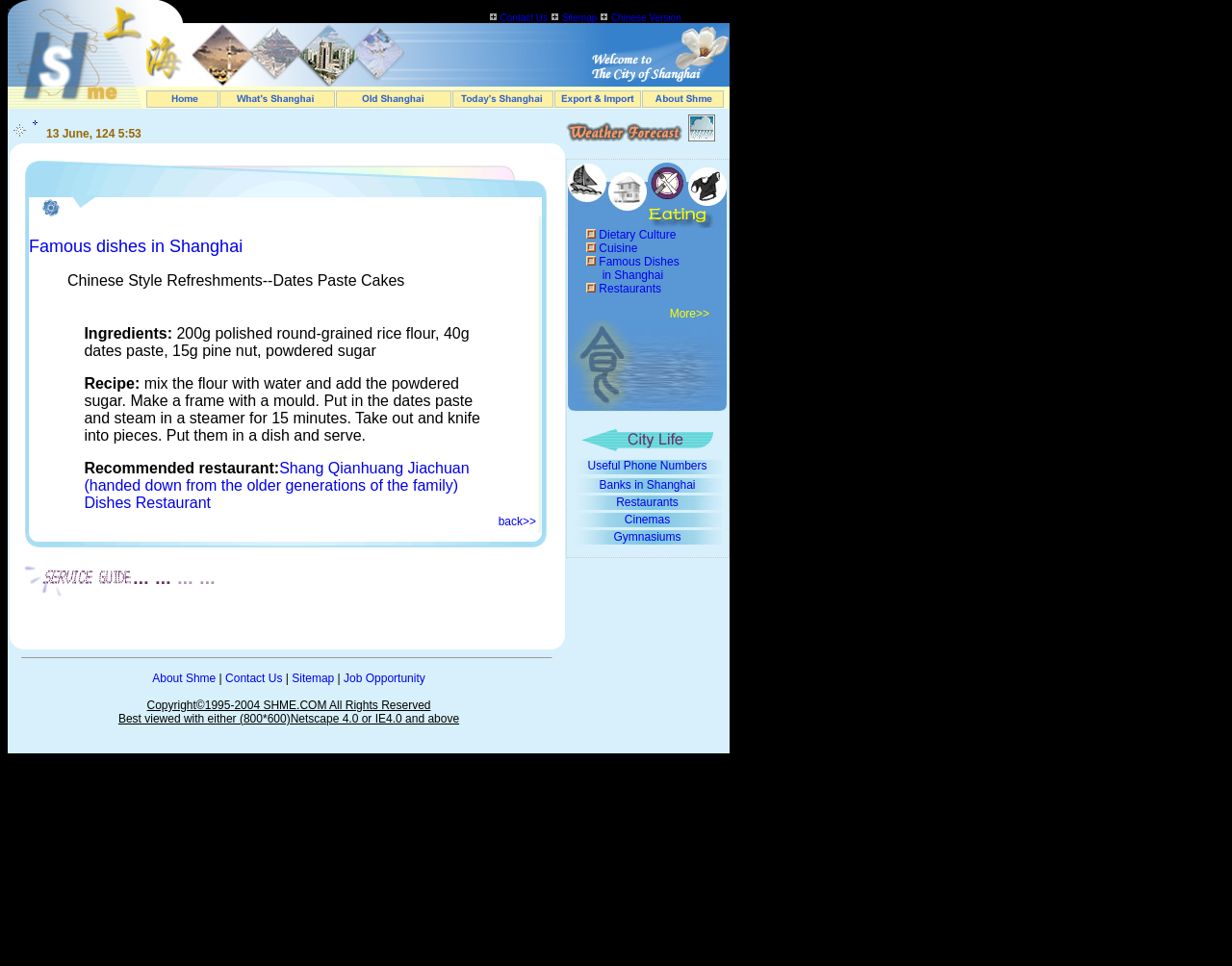What is the purpose of making a frame with a mould?
Look at the image and respond with a one-word or short-phrase answer.

to put in the dates paste